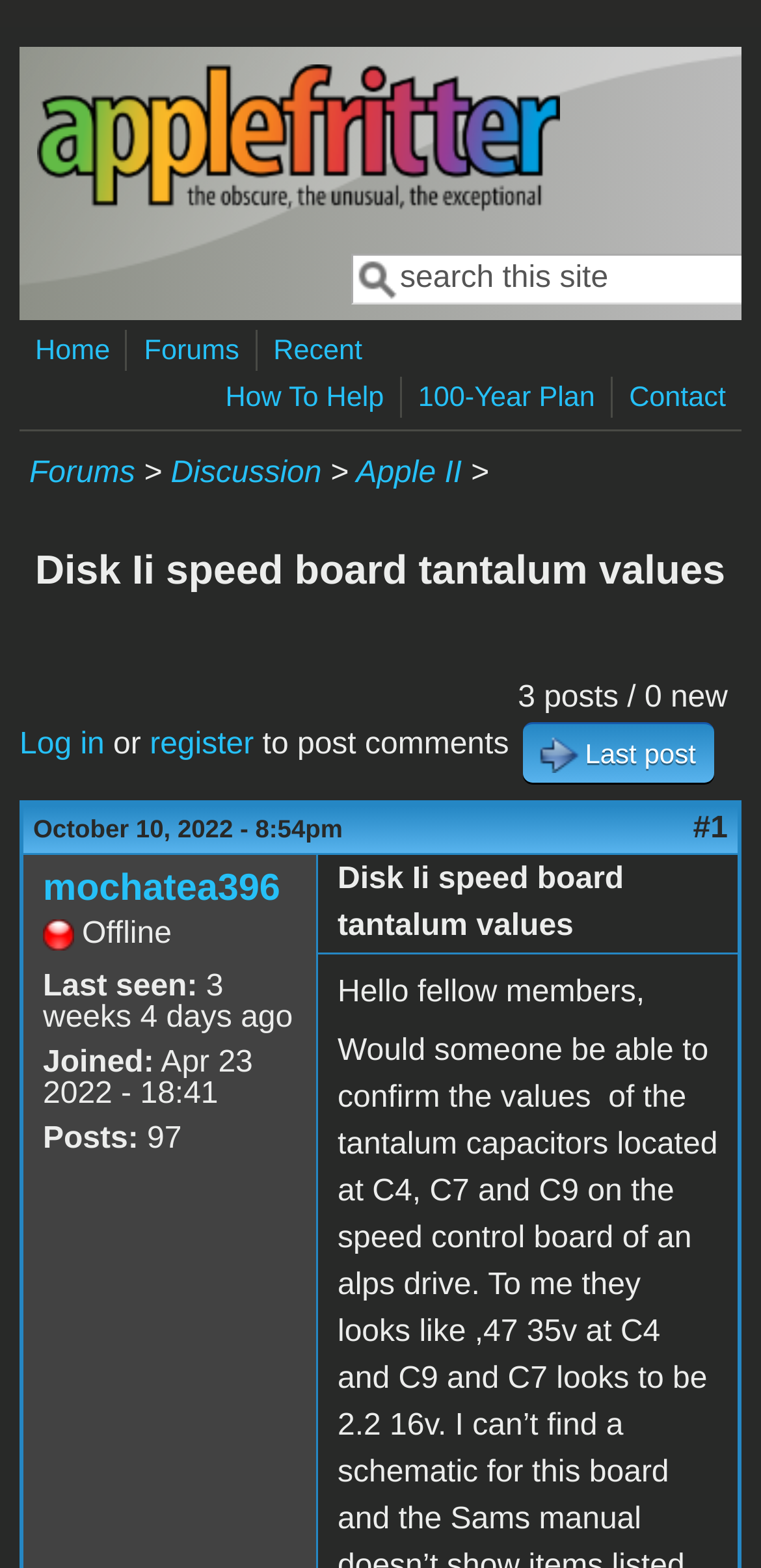When was the last post in this discussion made?
Based on the visual details in the image, please answer the question thoroughly.

I found this answer by looking at the StaticText element with the text 'October 10, 2022 - 8:54pm' which is located near the top of the webpage, indicating the timestamp of the last post in the discussion.